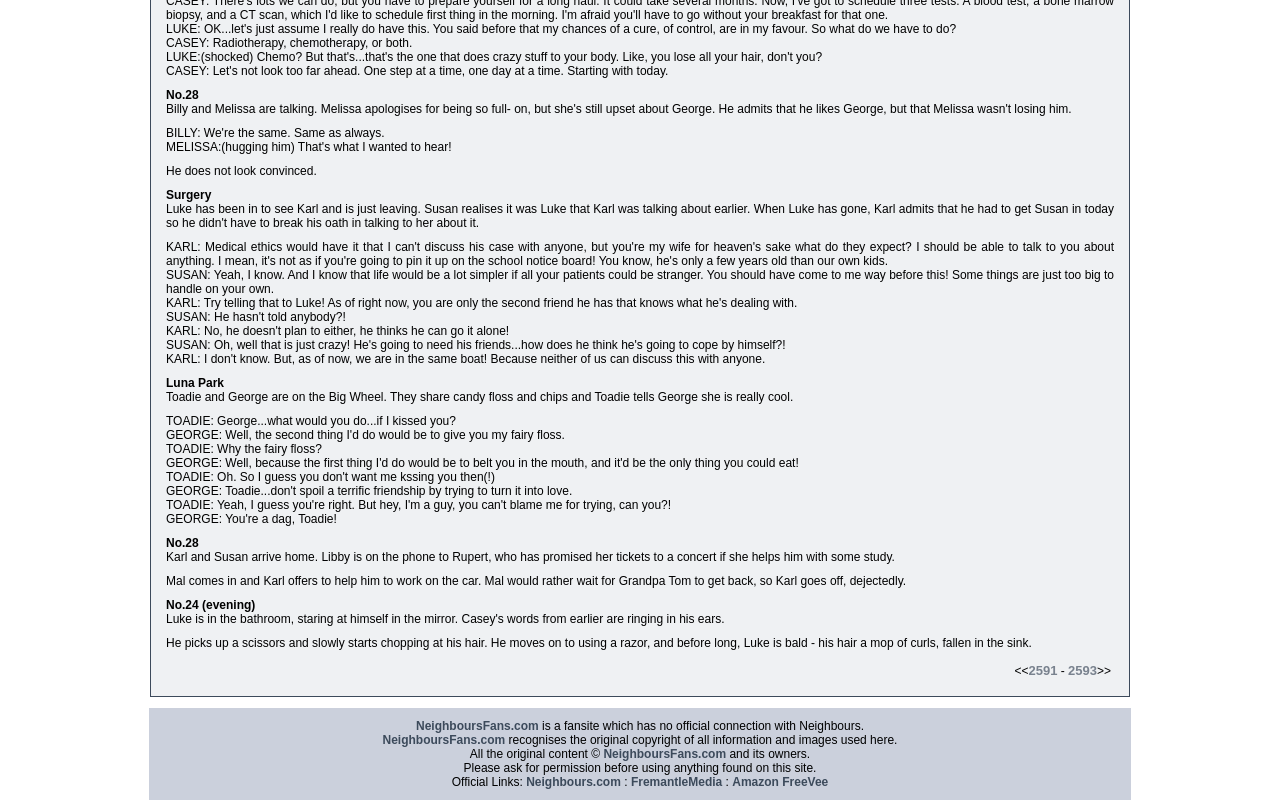Locate the UI element described as follows: "Amazon FreeVee". Return the bounding box coordinates as four float numbers between 0 and 1 in the order [left, top, right, bottom].

[0.572, 0.96, 0.647, 0.977]